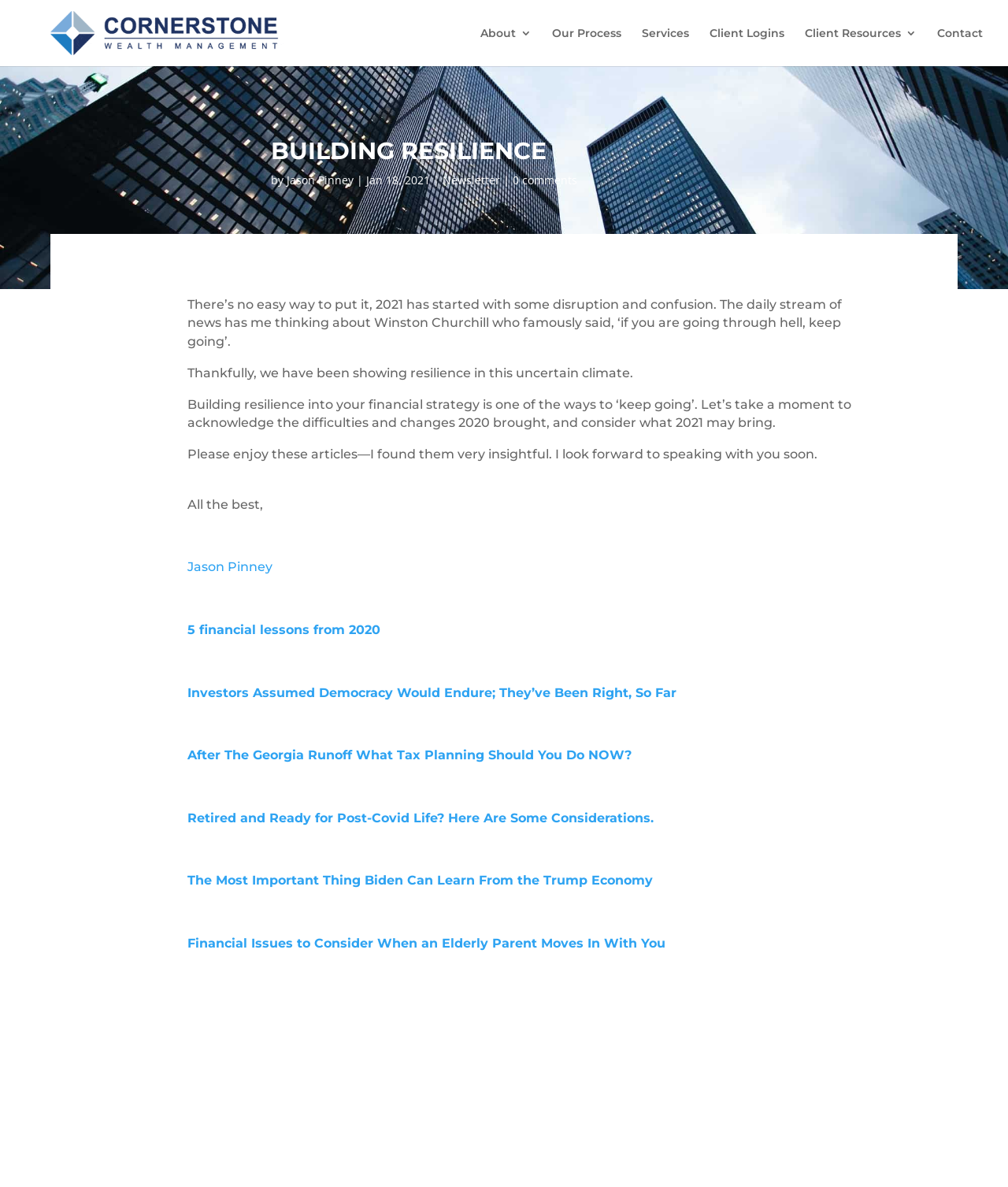What is the topic of the article?
Look at the image and answer the question using a single word or phrase.

Building Resilience